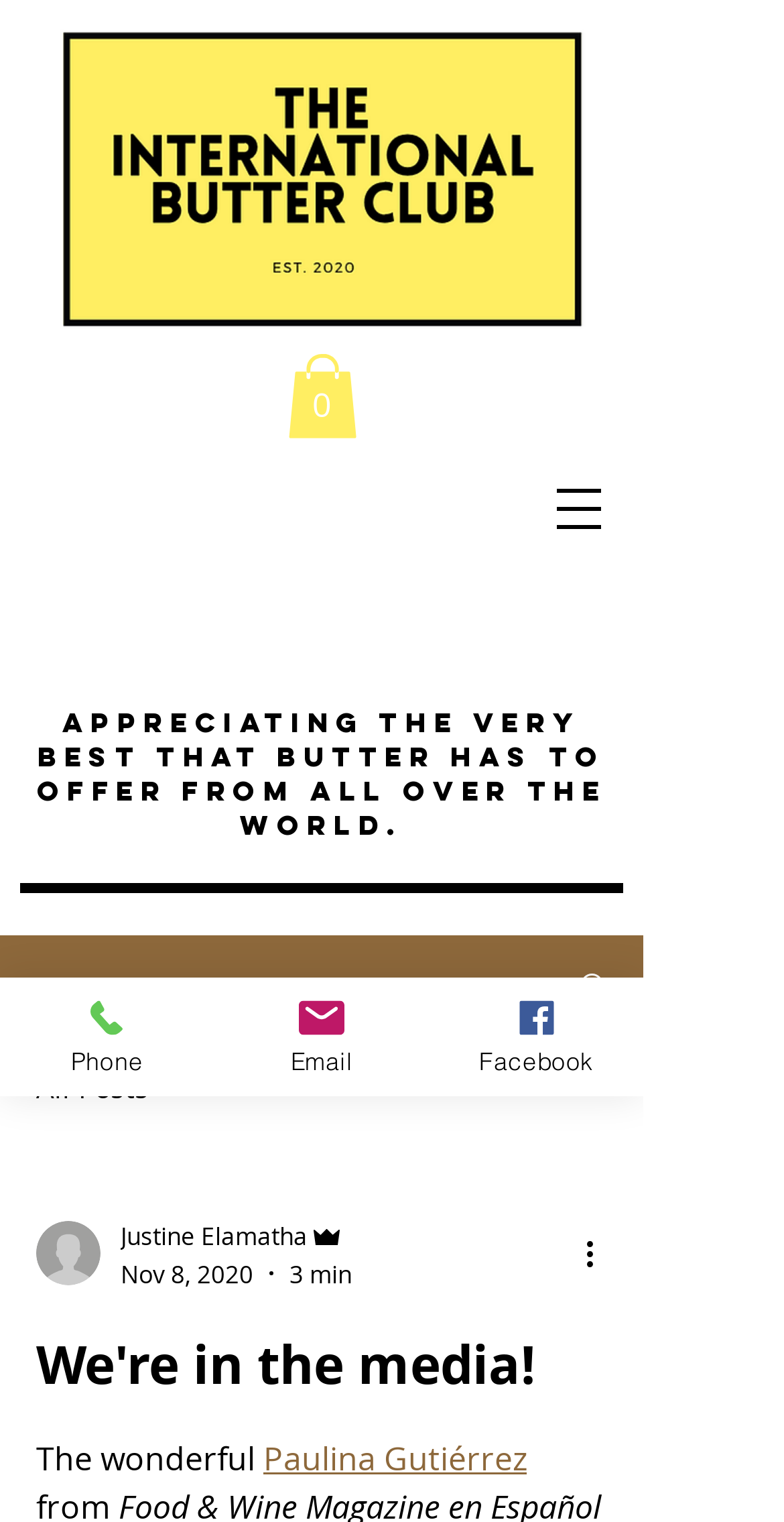How many items are in the cart?
Based on the image, give a concise answer in the form of a single word or short phrase.

0